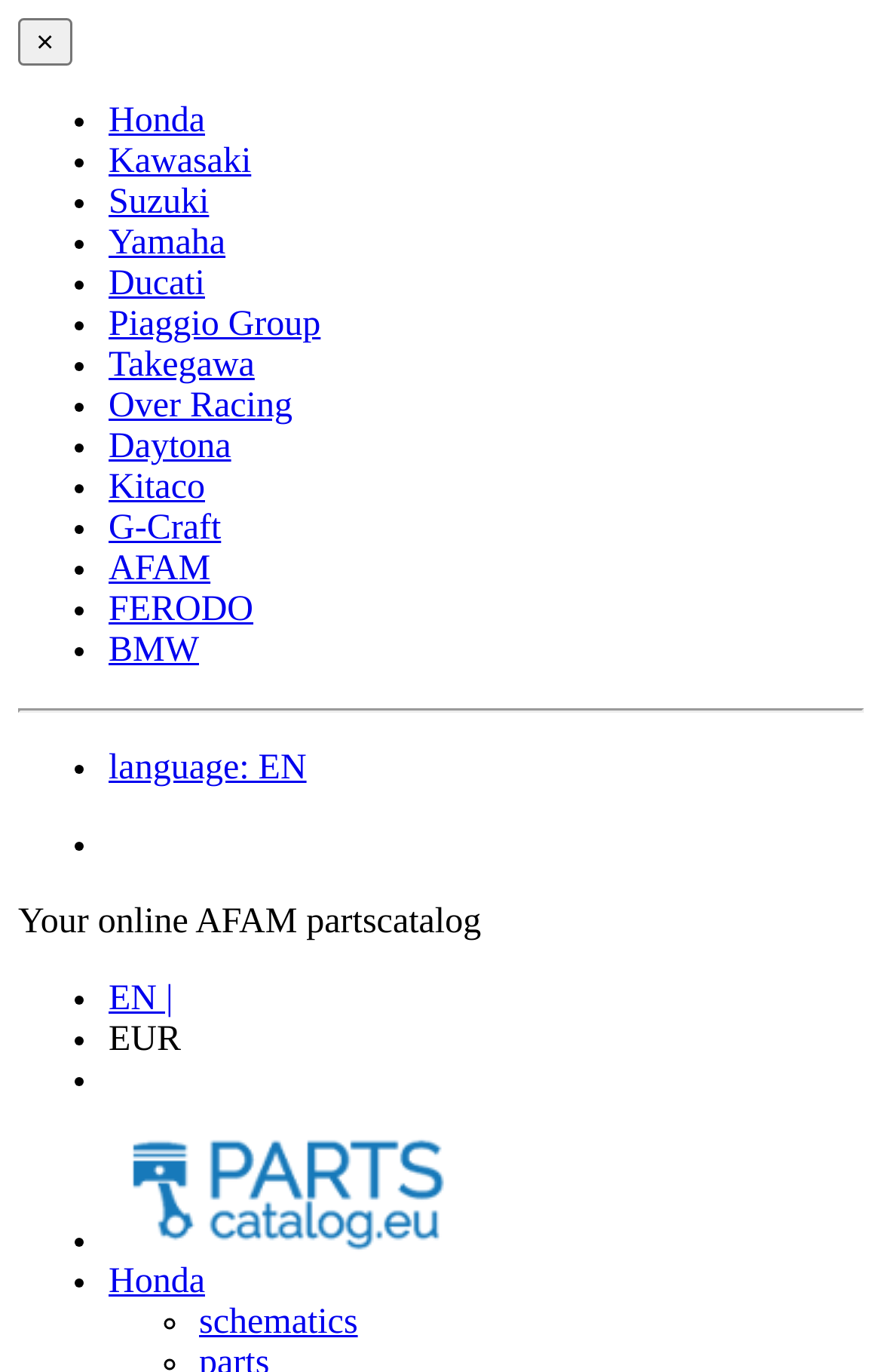Please identify the bounding box coordinates of the area I need to click to accomplish the following instruction: "go to PartsCatalog.eu".

[0.123, 0.891, 0.533, 0.919]